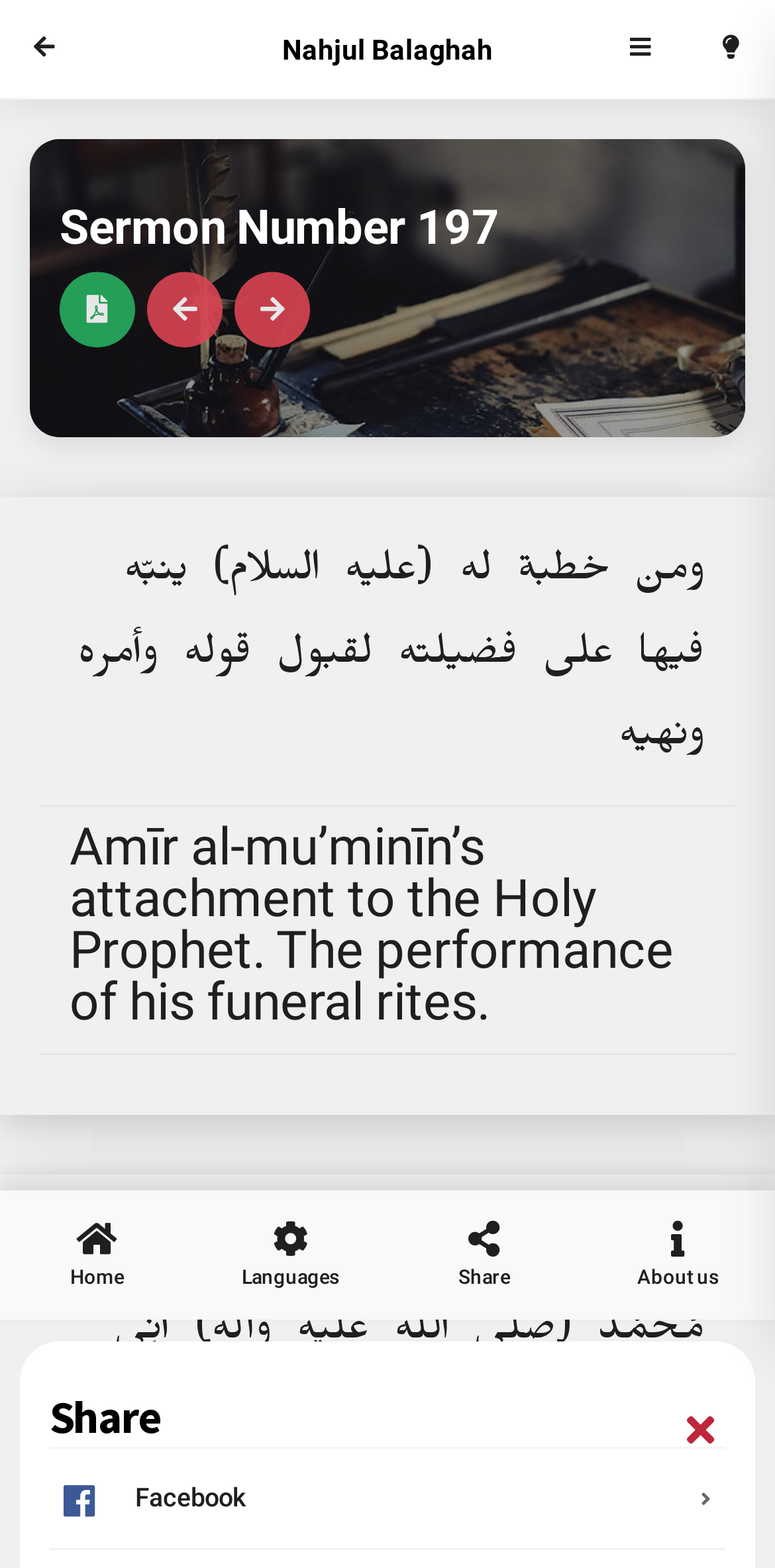Identify and provide the text of the main header on the webpage.

Sermon Number 197